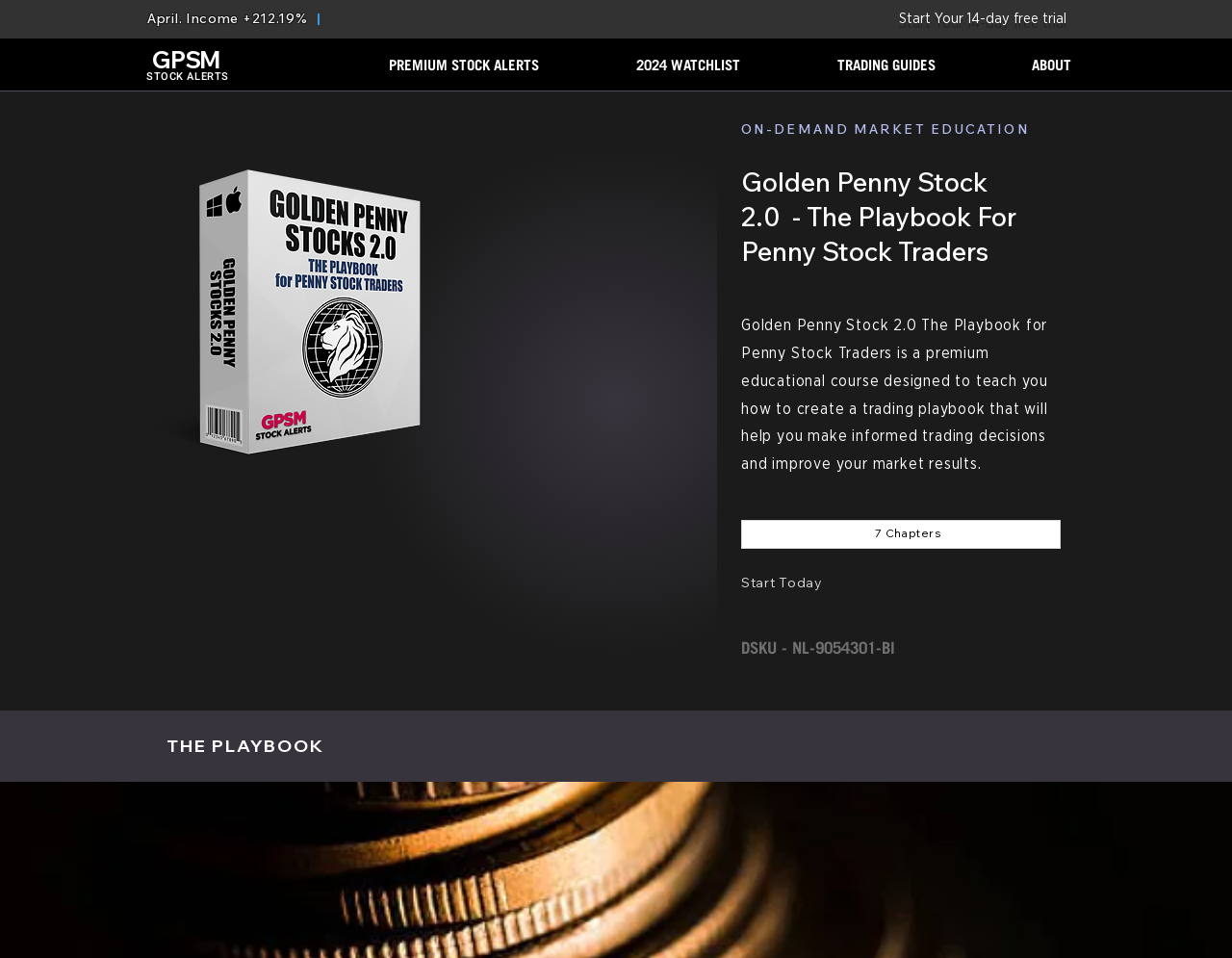Respond to the following question using a concise word or phrase: 
What is the purpose of the Golden Penny Stock 2.0 course?

To teach how to create a trading playbook